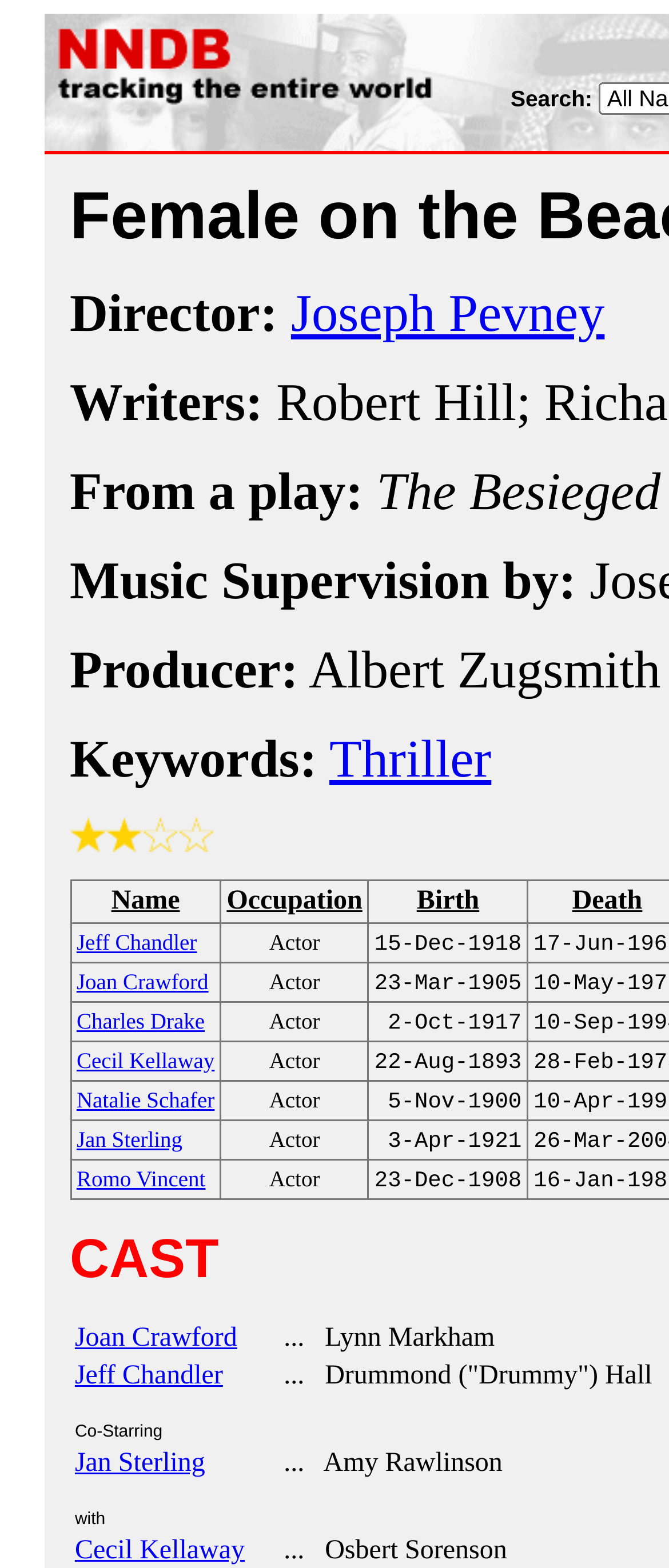How many actors are listed in the CAST section?
Based on the image, respond with a single word or phrase.

7